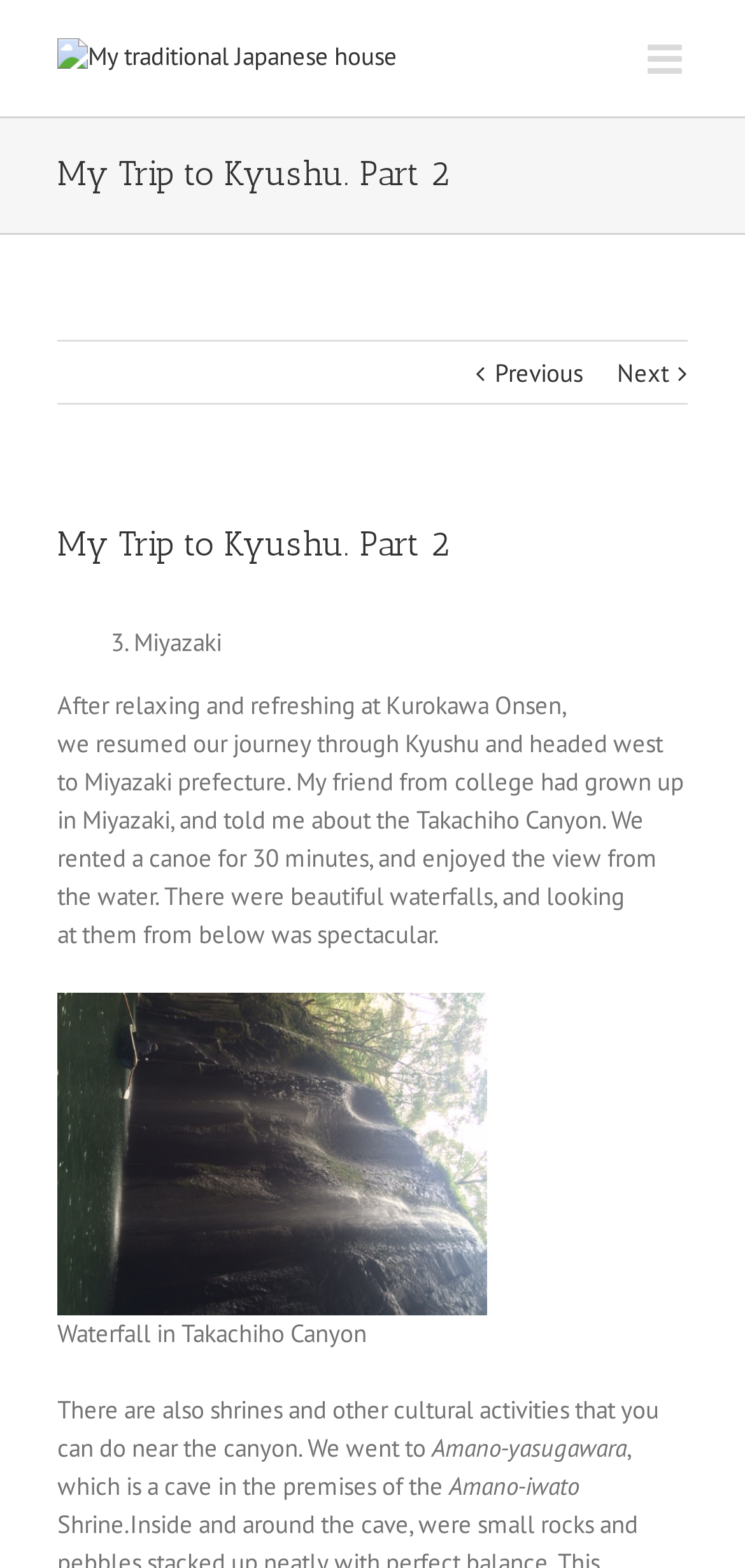Please find the bounding box for the UI component described as follows: "alt="My traditional Japanese house"".

[0.077, 0.024, 0.533, 0.049]